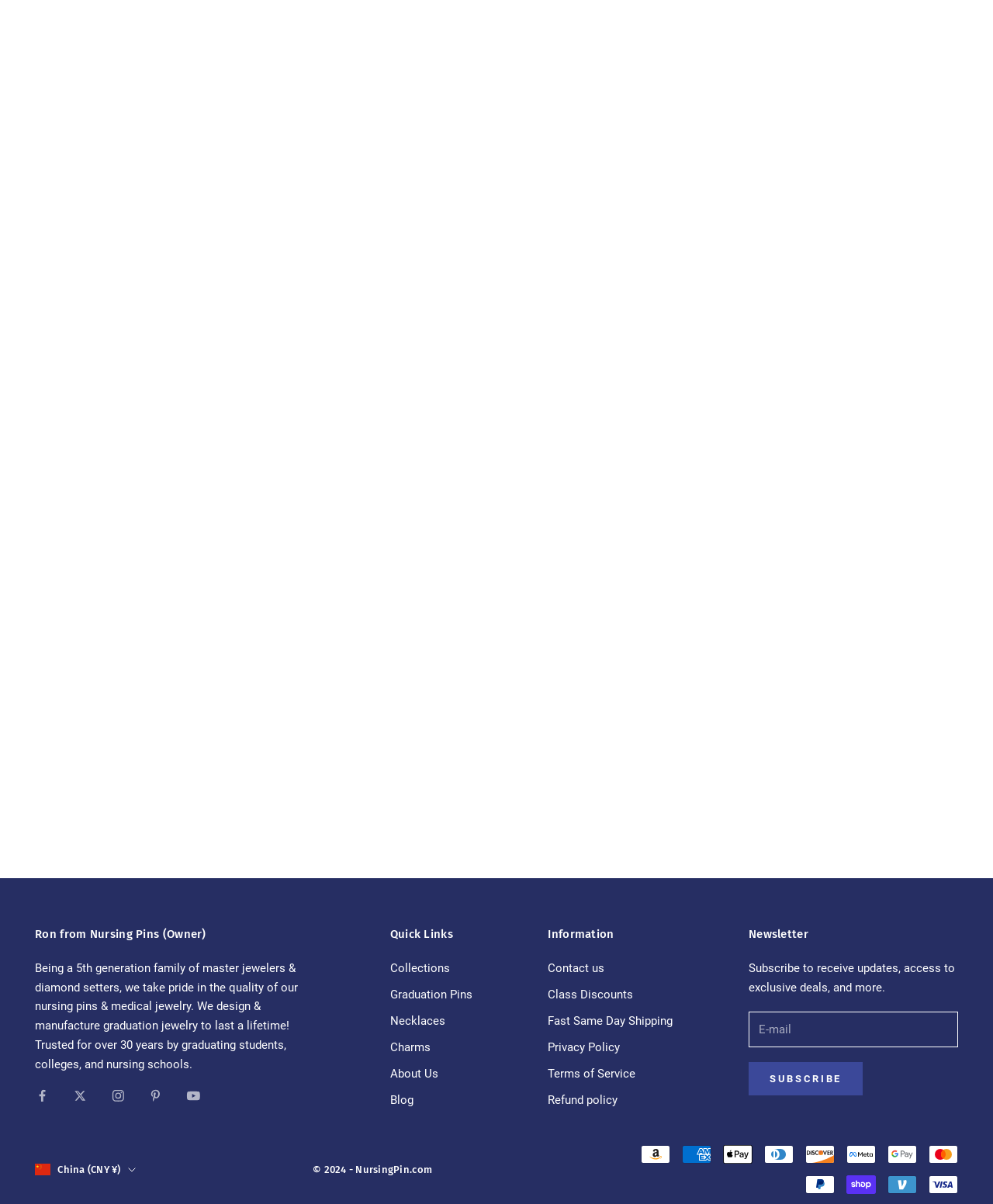Locate the bounding box of the UI element with the following description: "Bridal Story Game.".

None